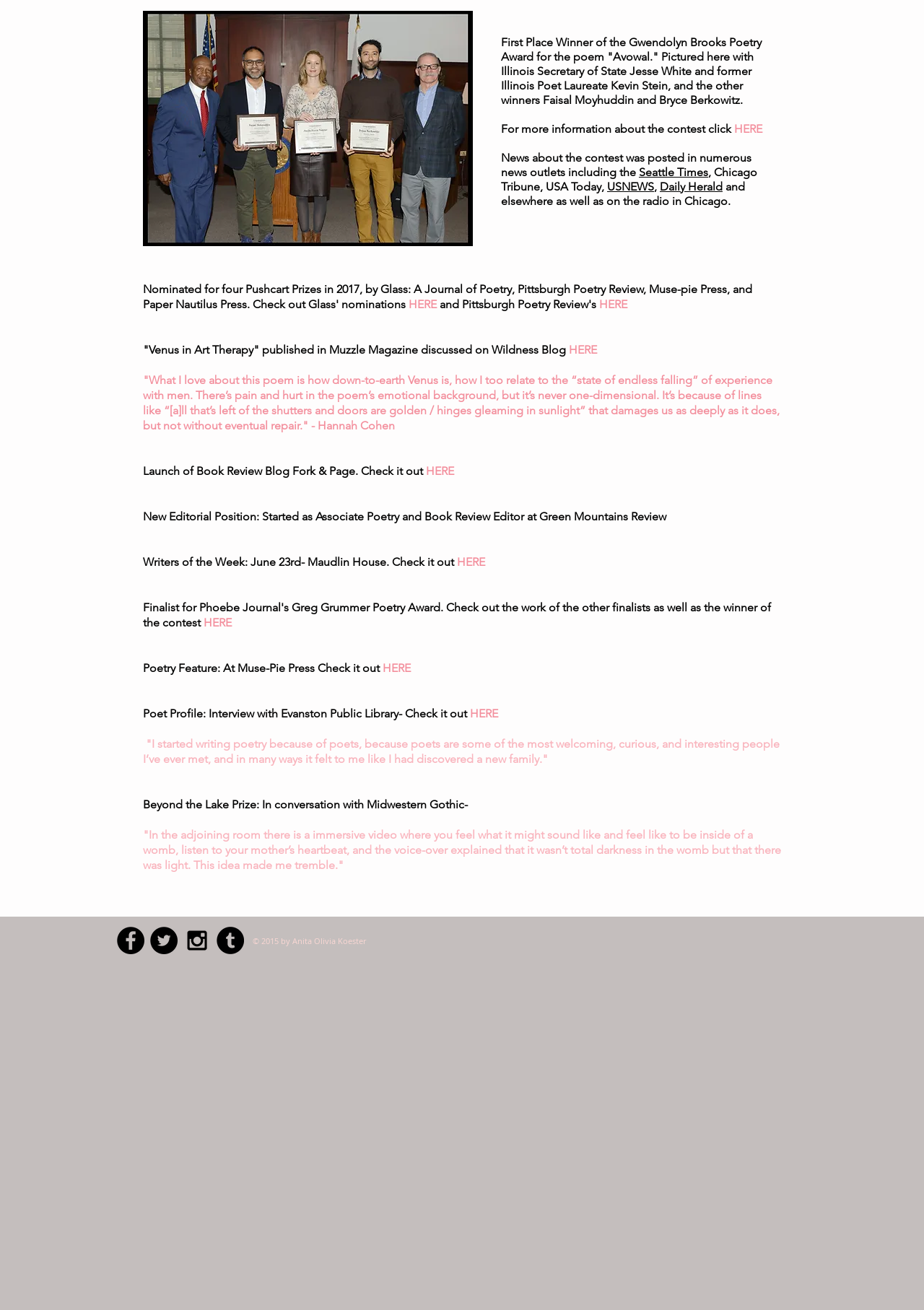Given the element description Beyond the Lake Prize, identify the bounding box coordinates for the UI element on the webpage screenshot. The format should be (top-left x, top-left y, bottom-right x, bottom-right y), with values between 0 and 1.

[0.155, 0.609, 0.277, 0.619]